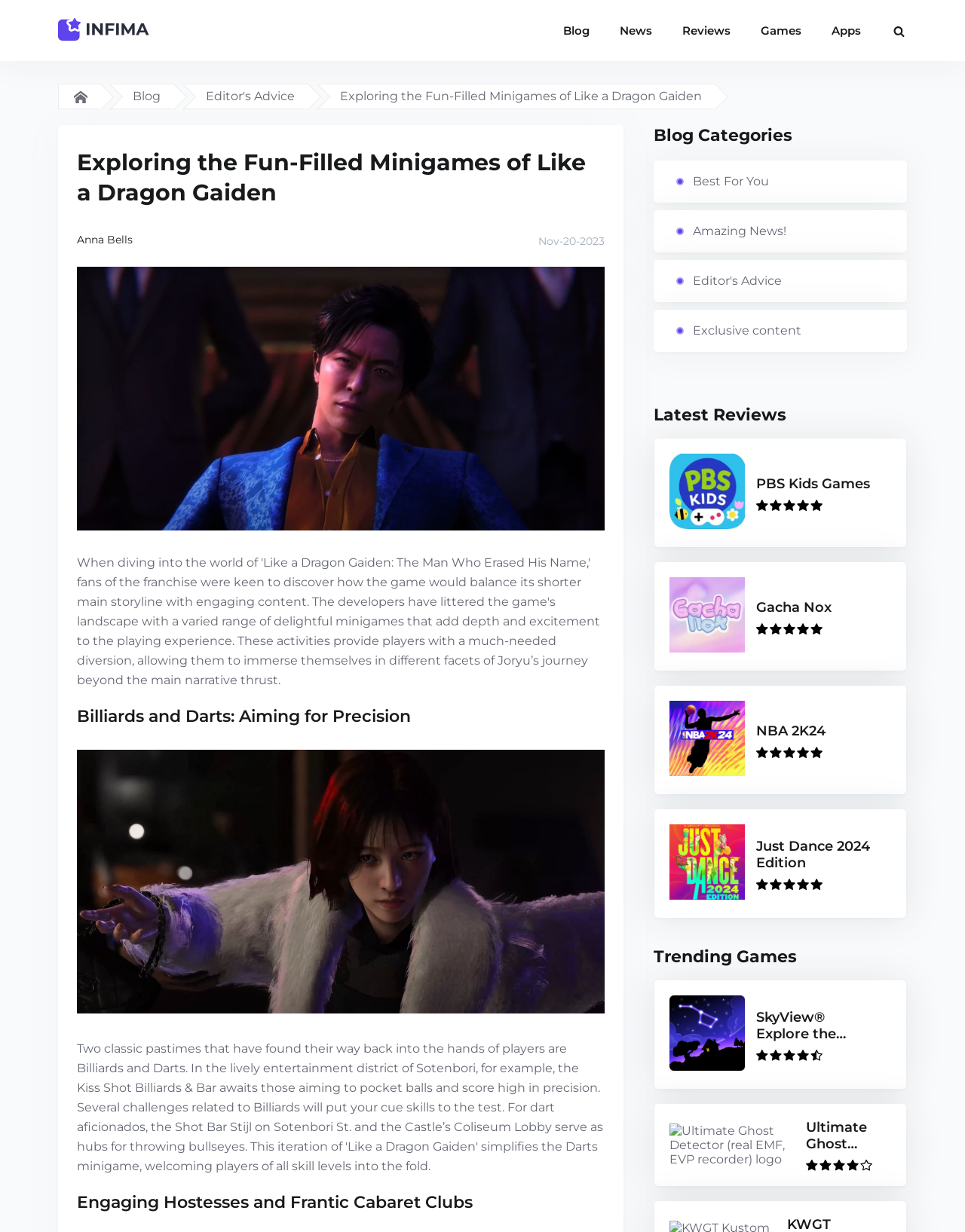Please identify the bounding box coordinates of where to click in order to follow the instruction: "Read the article 'Exploring the Fun-Filled Minigames of Like a Dragon Gaiden'".

[0.352, 0.072, 0.727, 0.084]